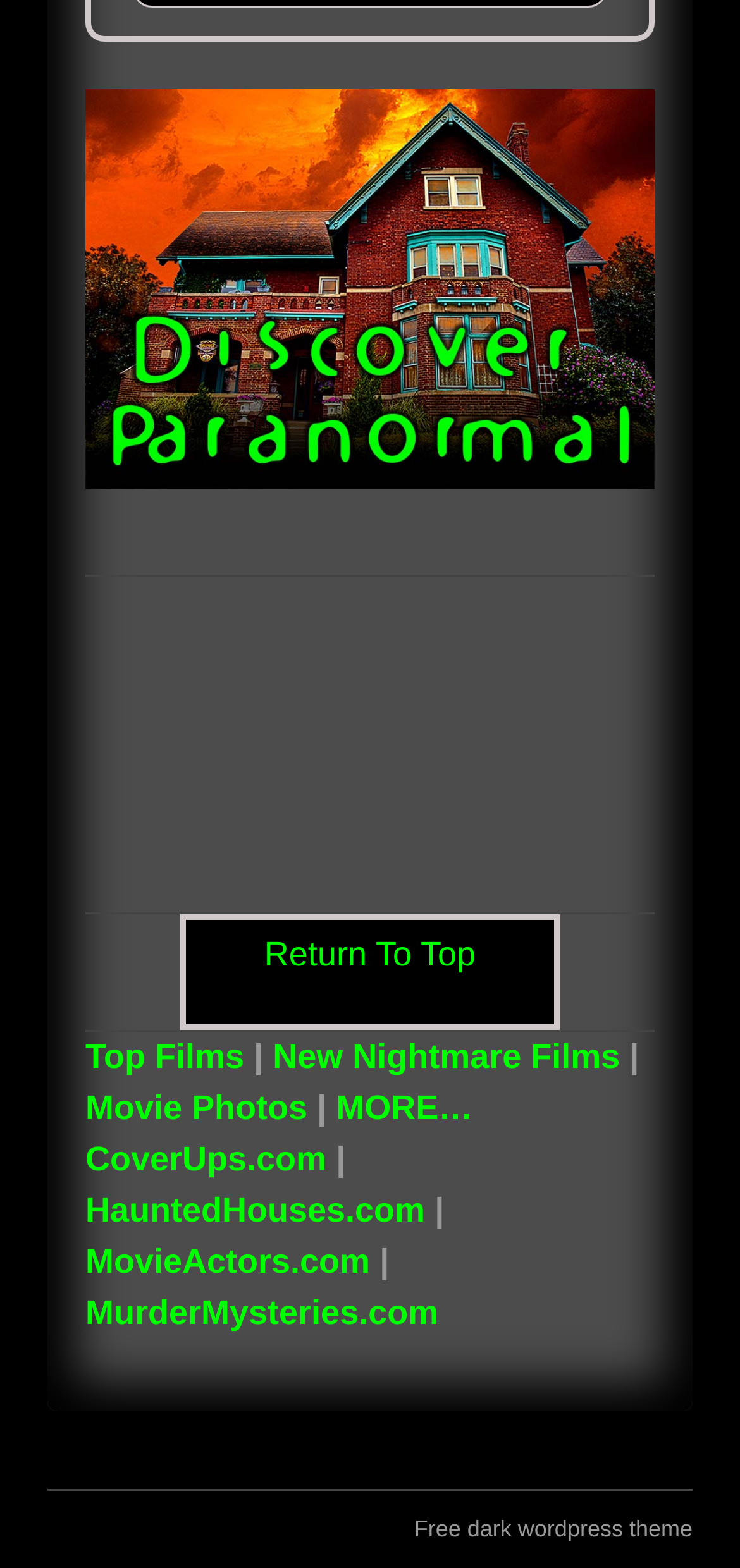Using the webpage screenshot, locate the HTML element that fits the following description and provide its bounding box: "IPortfolio".

None